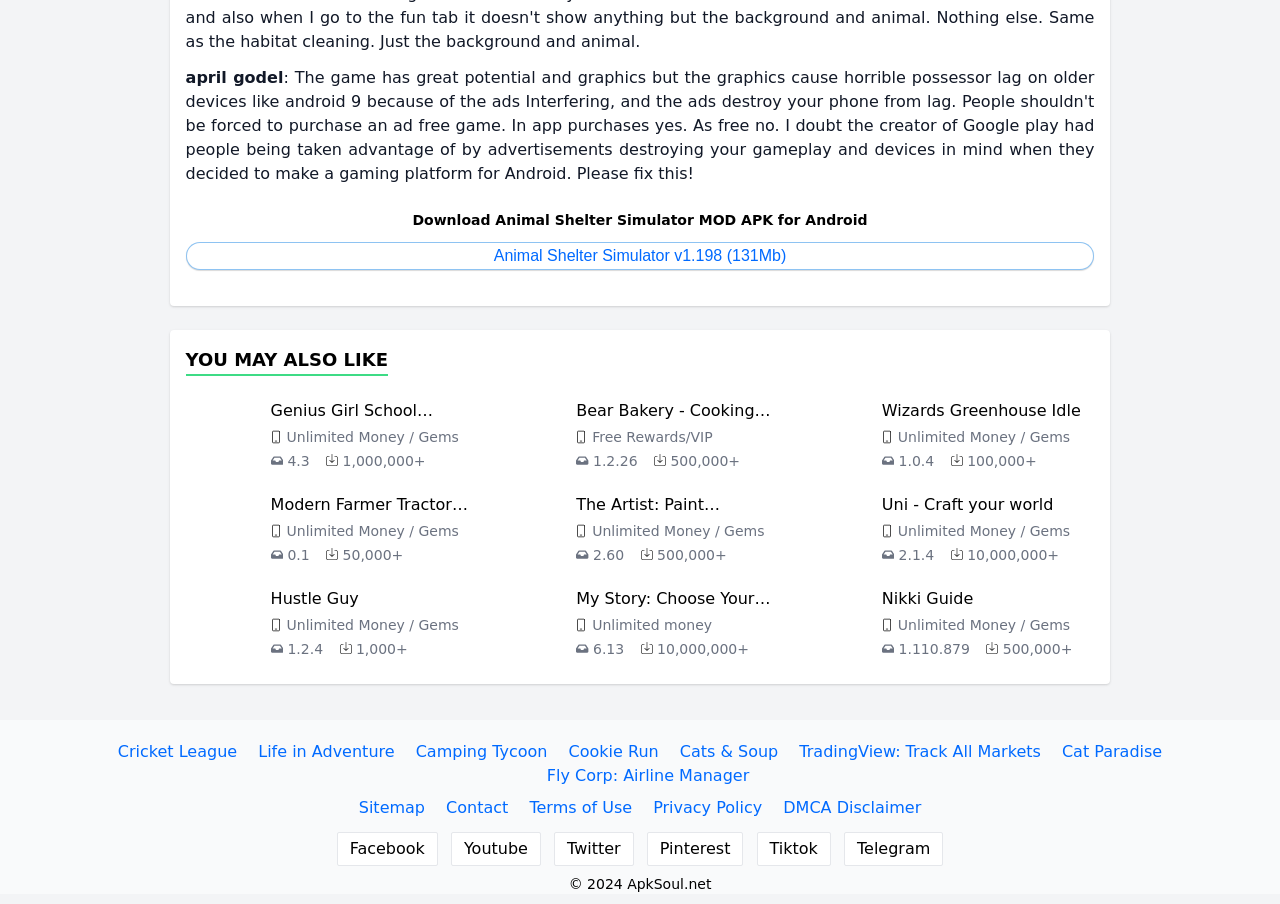Find the bounding box coordinates of the area that needs to be clicked in order to achieve the following instruction: "Check out Uni - Craft your world". The coordinates should be specified as four float numbers between 0 and 1, i.e., [left, top, right, bottom].

[0.622, 0.539, 0.855, 0.634]